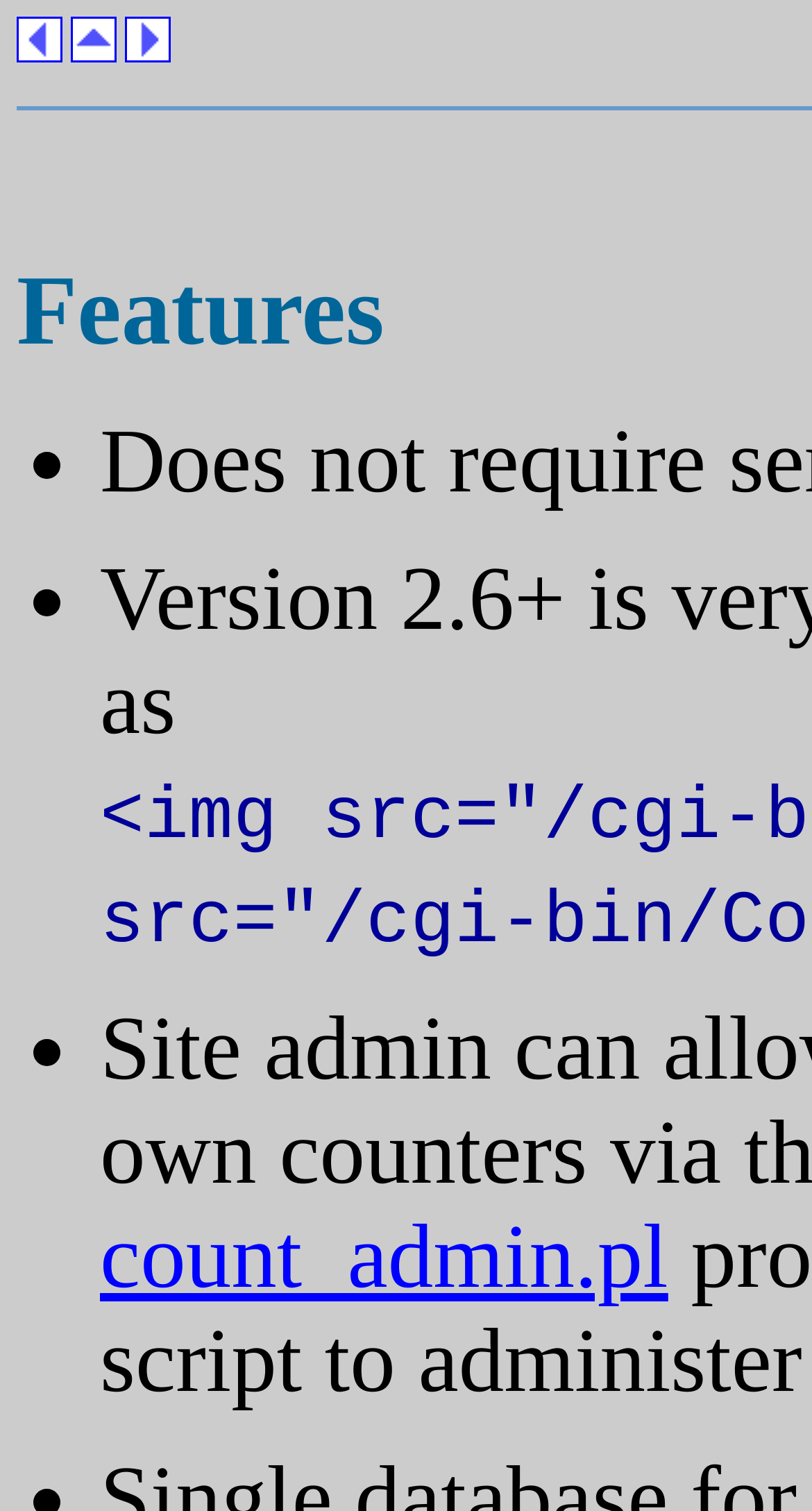How many images are on the webpage?
From the screenshot, provide a brief answer in one word or phrase.

3